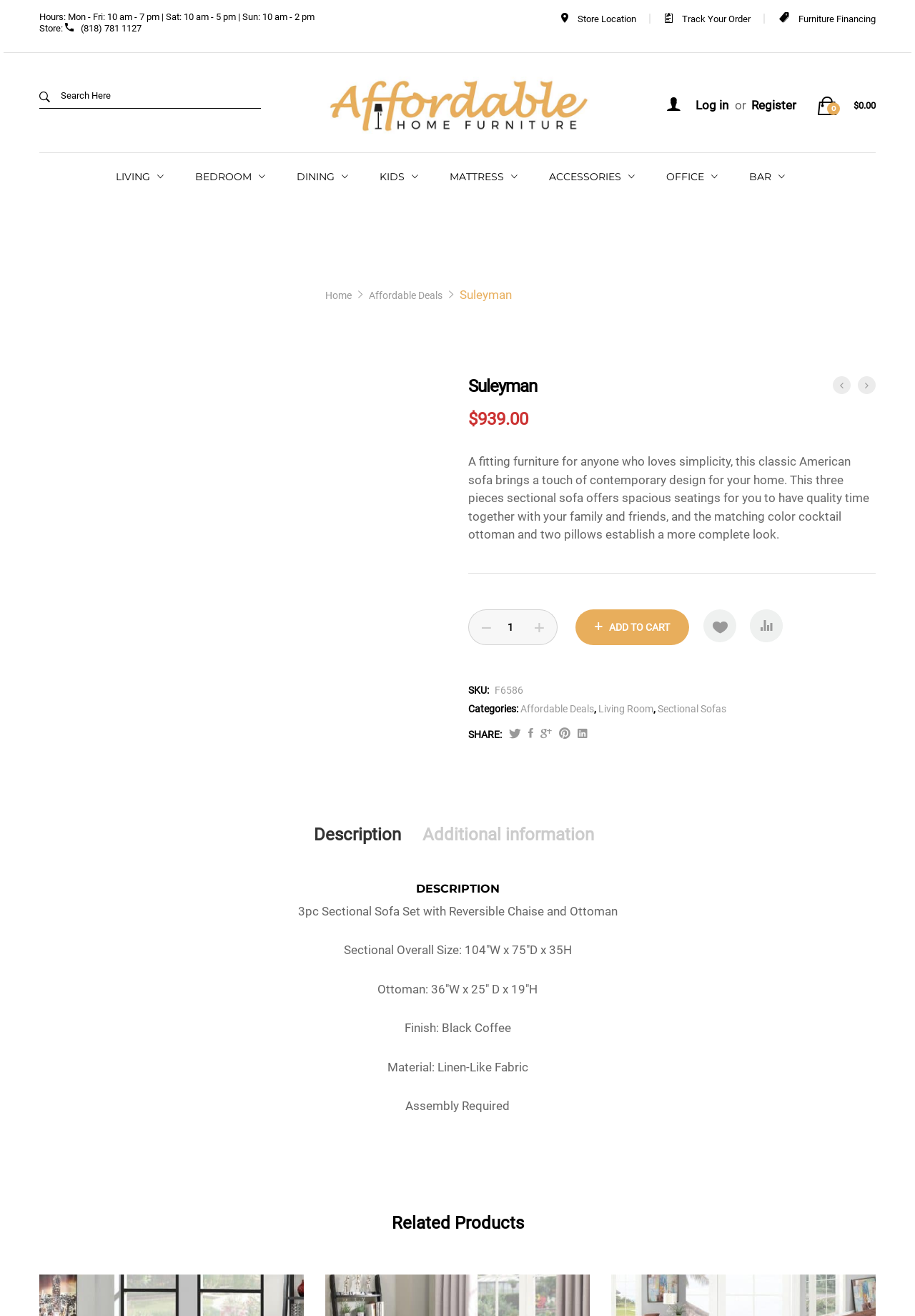Create an in-depth description of the webpage, covering main sections.

This webpage is about a three-piece sectional sofa with an ottoman, specifically the "Suleyman" model. At the top of the page, there is a section with store information, including hours of operation, a phone number, and links to track orders and find store locations. Below this, there is a search bar and a navigation menu with links to different categories, such as "Living" and "Bedroom".

The main content of the page is dedicated to the sofa, with a large image of the product and a detailed description. The description highlights the sofa's features, including its spacious seating and matching color cocktail ottoman and two pillows. The price of the sofa, $939.00, is prominently displayed.

Below the description, there are buttons to add the sofa to a cart, wishlist, or compare it with other products. There is also a section with product details, including the SKU, categories, and a "Share" button with links to social media platforms.

The page also has a tabbed section with additional information, including a description, additional information, and related products. The description tab provides more details about the sofa, including its dimensions, finish, and material. The related products tab lists other products that may be of interest, including king-size and California king-size mattresses, box foundations, bunkie boards, and metal bed frames.

At the bottom of the page, there is a section with links to other products, including "Affordable Deals" and "Living Room" categories.